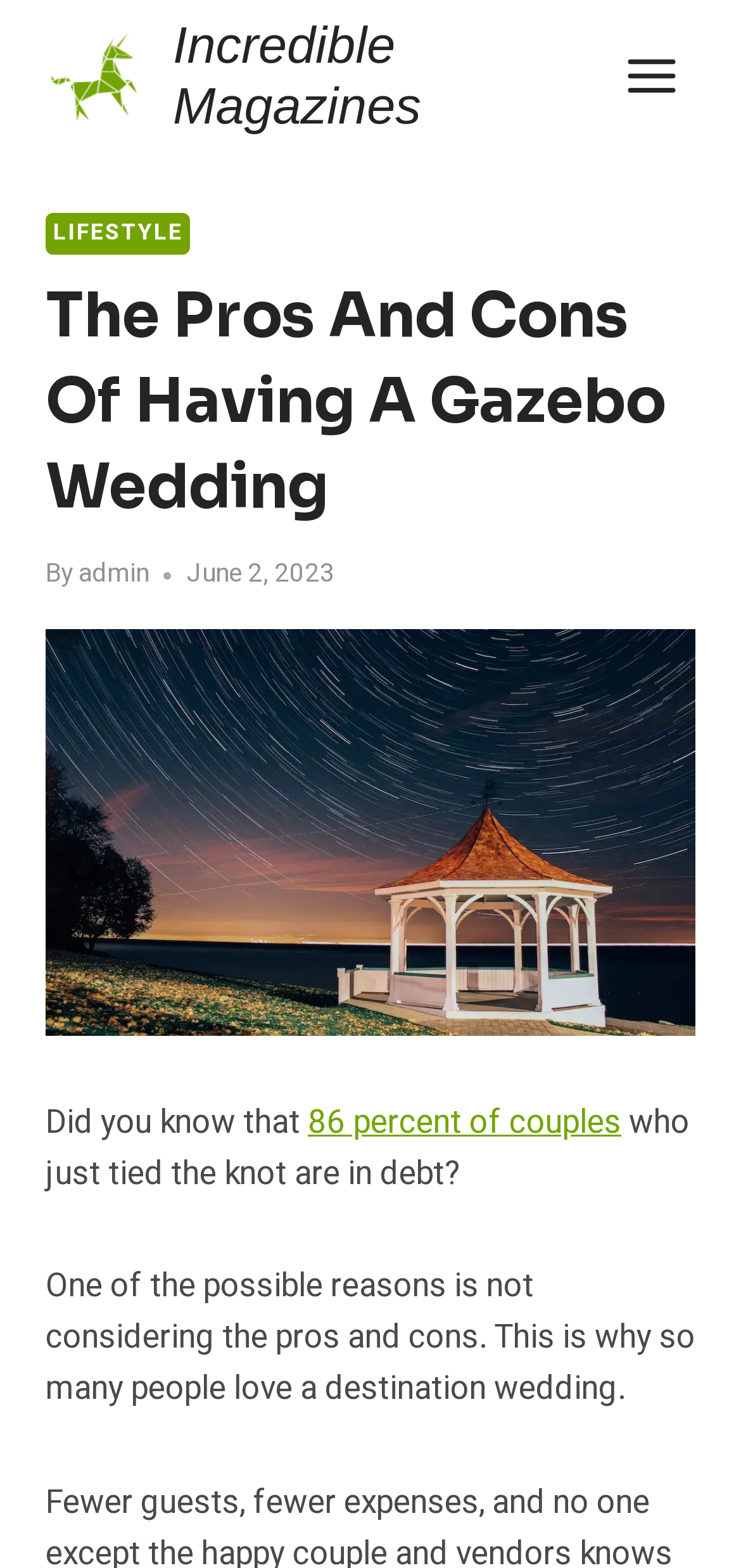Can you find and provide the title of the webpage?

The Pros And Cons Of Having A Gazebo Wedding